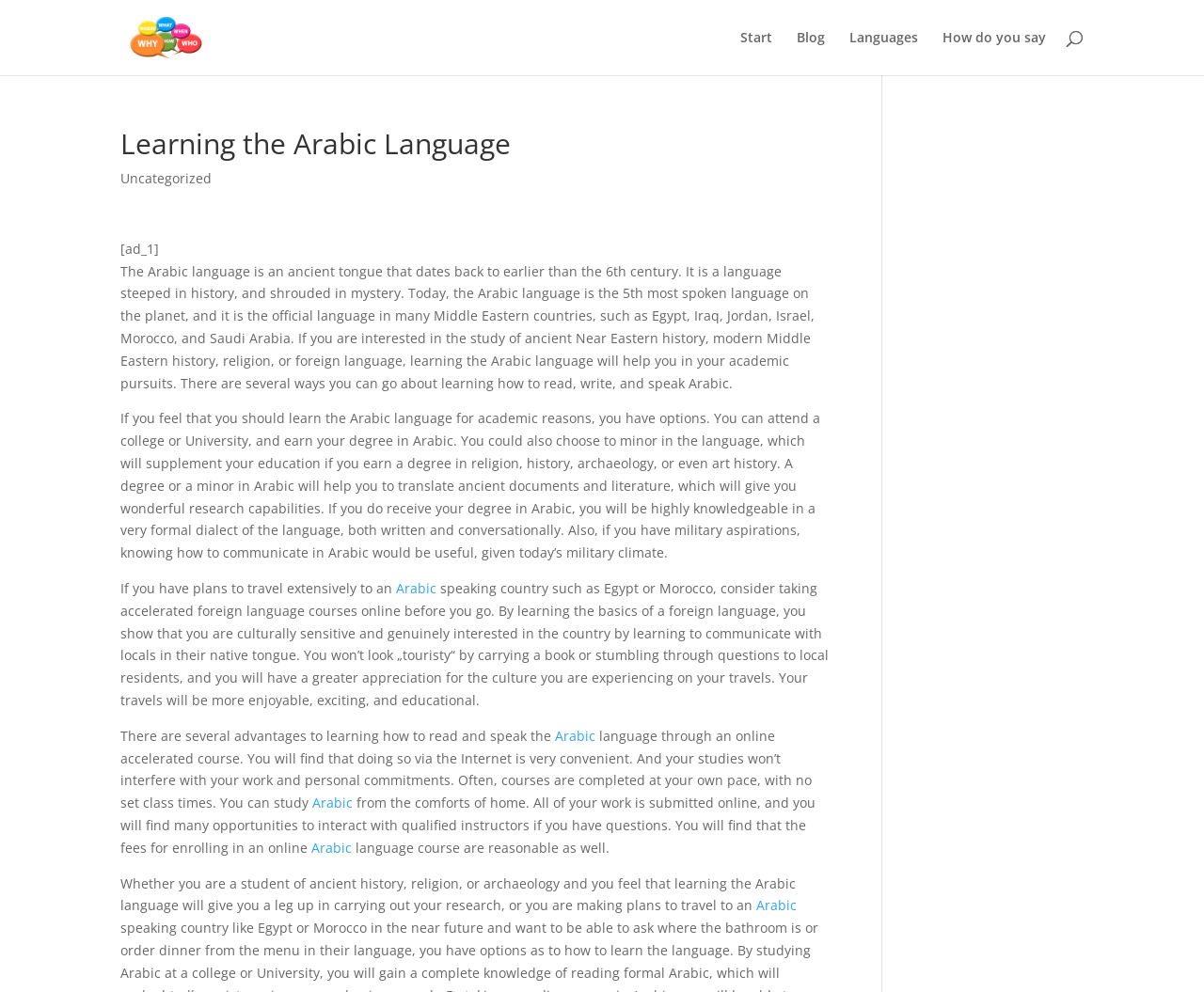Bounding box coordinates are specified in the format (top-left x, top-left y, bottom-right x, bottom-right y). All values are floating point numbers bounded between 0 and 1. Please provide the bounding box coordinate of the region this sentence describes: Copyright

None